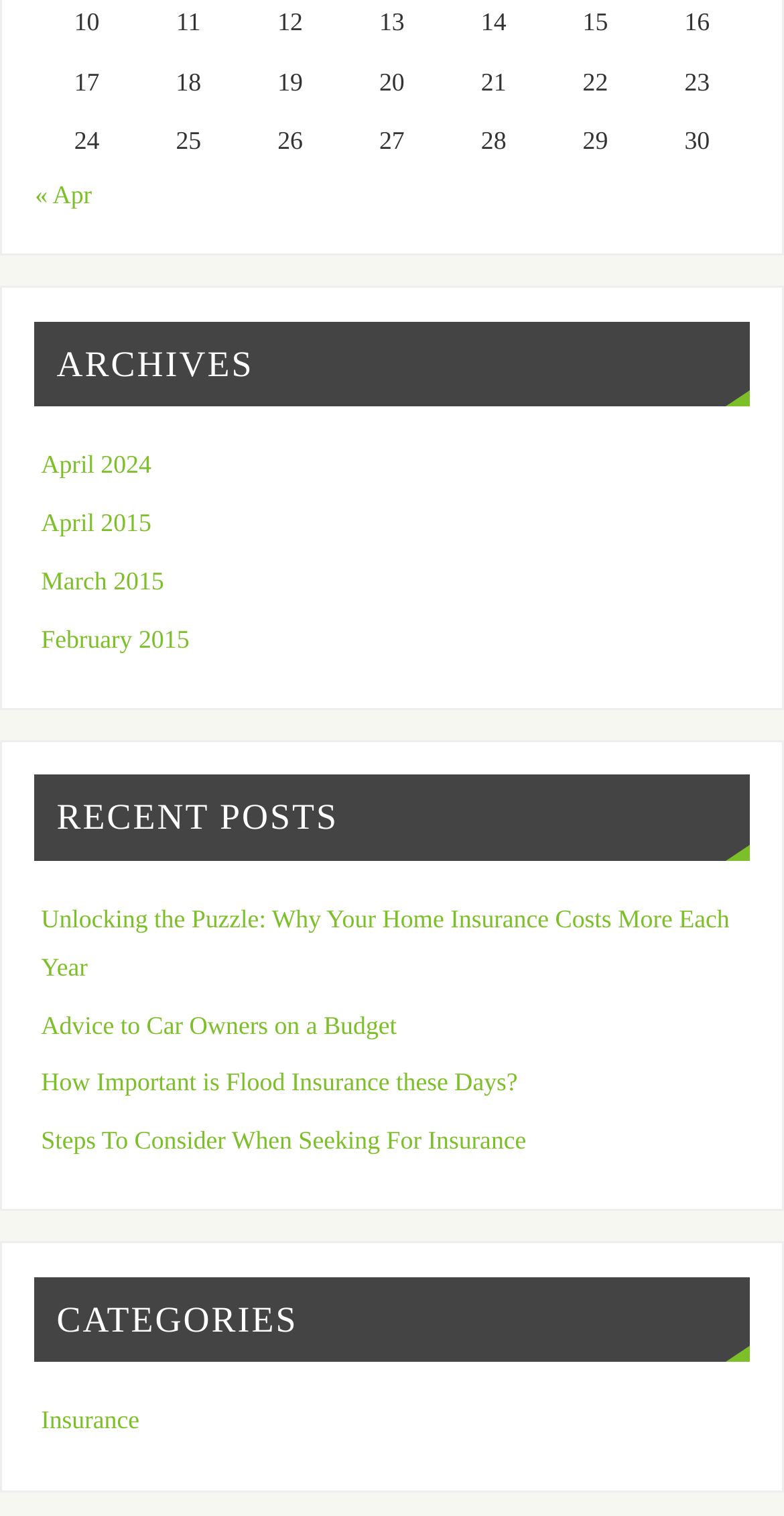How many grid cells are in the first row?
Observe the image and answer the question with a one-word or short phrase response.

8